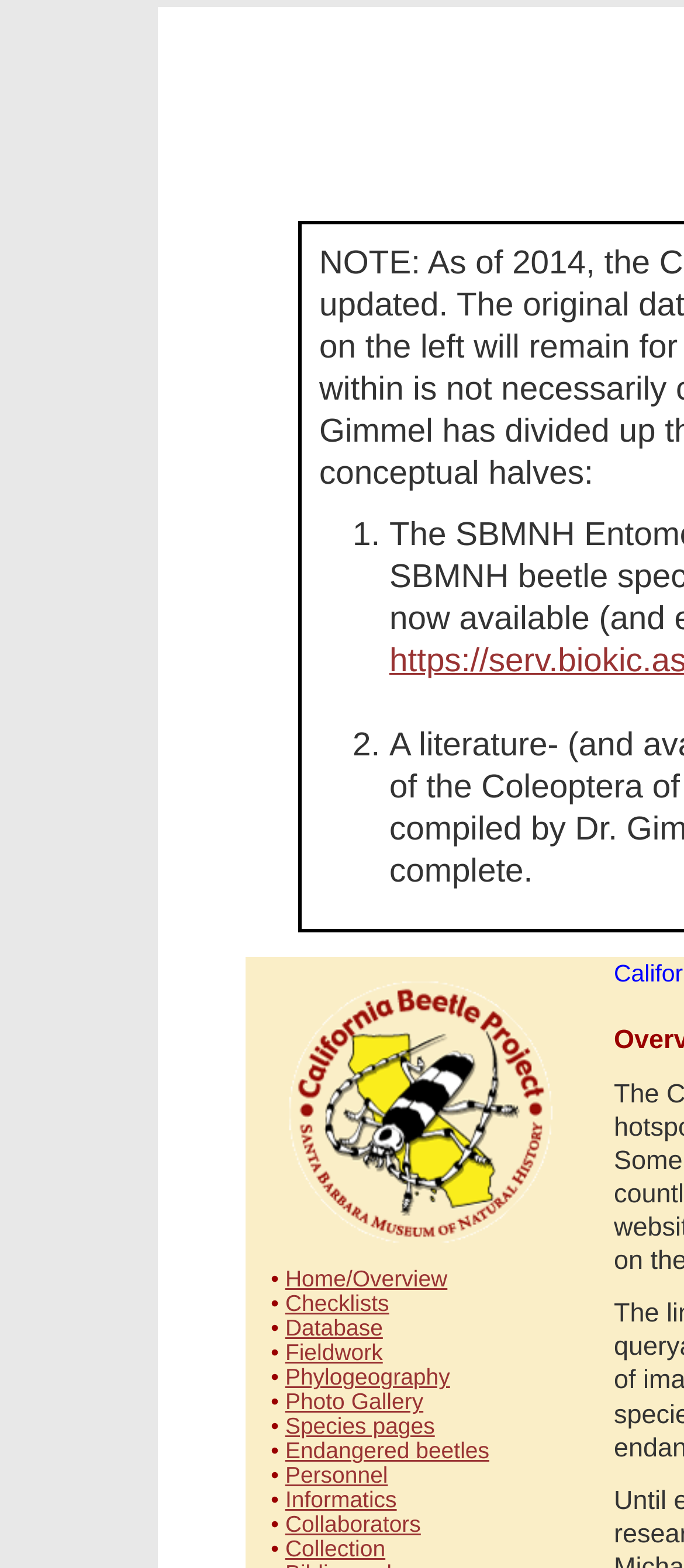What is the second item in the navigation menu?
Please craft a detailed and exhaustive response to the question.

I looked at the navigation menu and found that the second item is 'Checklists', which is a link.